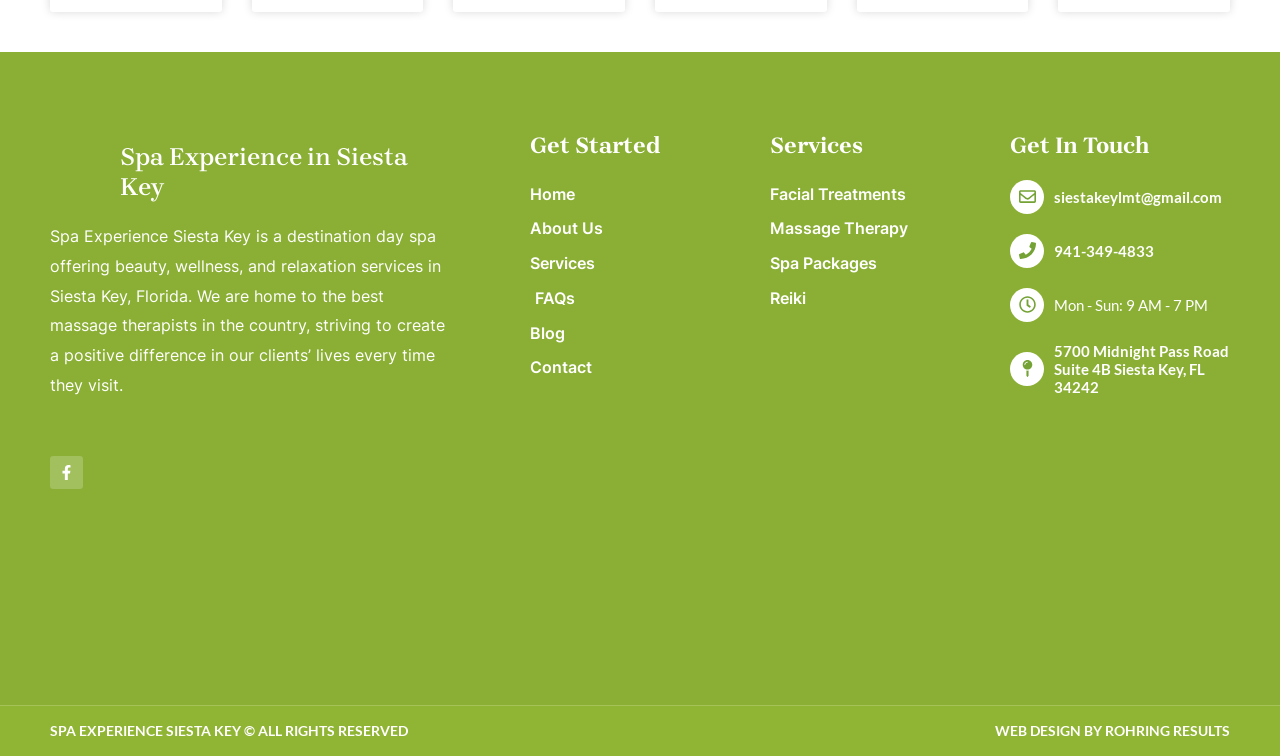What services does the spa offer?
Answer the question with as much detail as possible.

The services offered by the spa can be found in the section with the heading 'Services'. The links under this section include 'Facial Treatments', 'Massage Therapy', 'Spa Packages', and 'Reiki'.